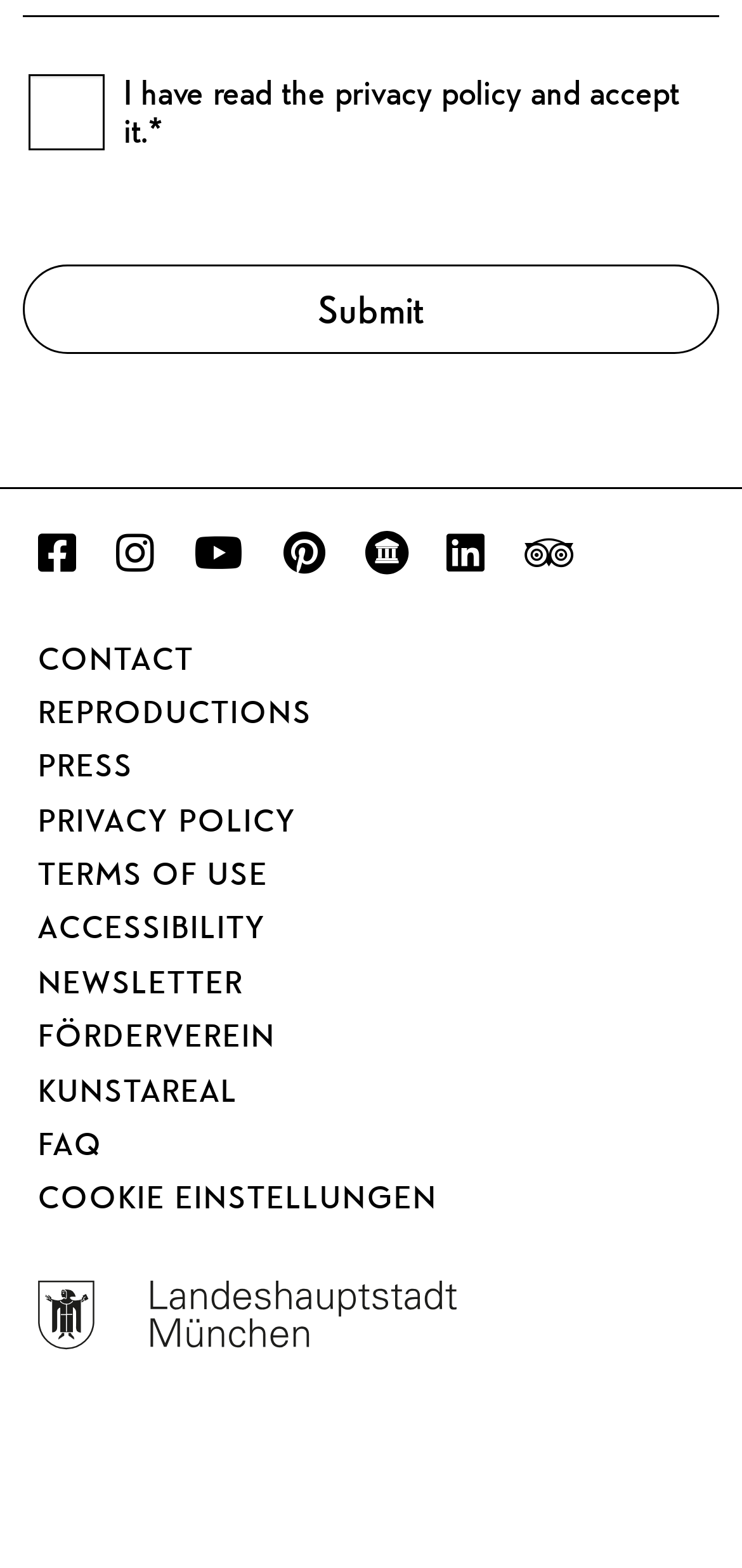How many social media links are available?
Give a single word or phrase answer based on the content of the image.

6